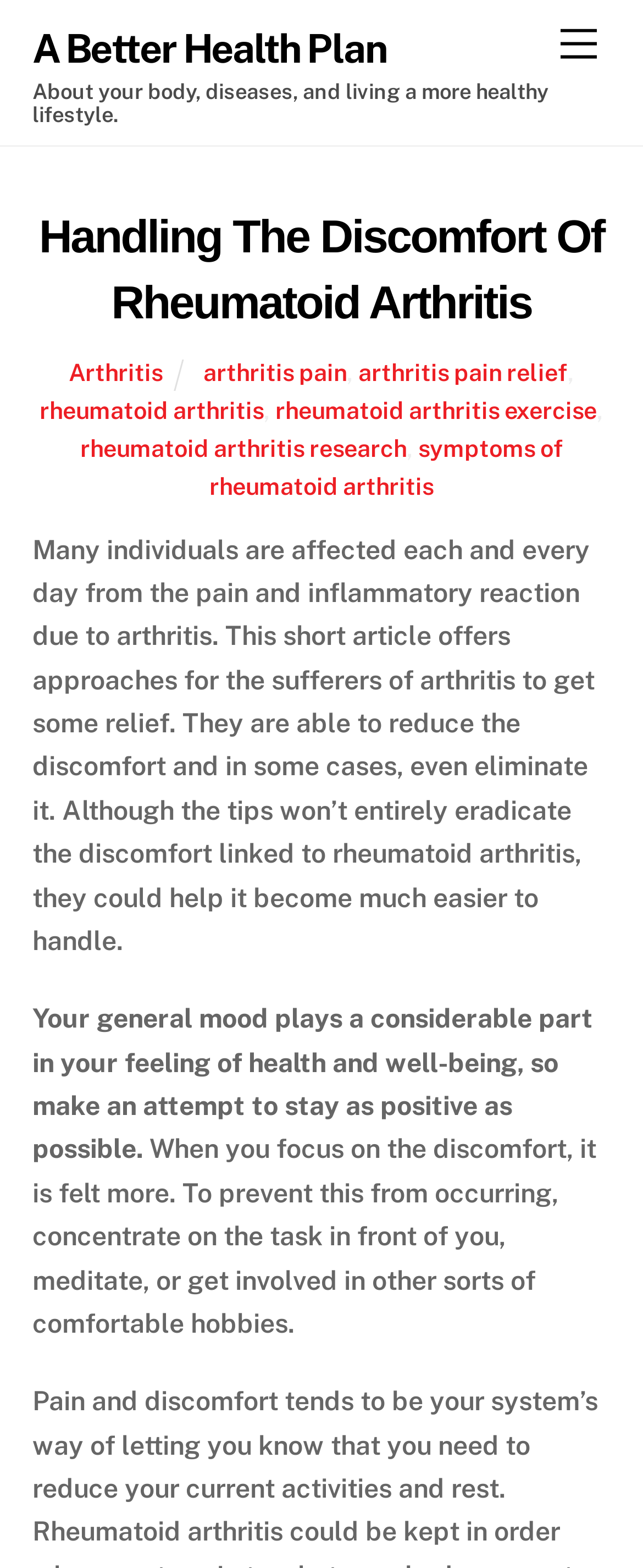Using the information shown in the image, answer the question with as much detail as possible: What is the relationship between mood and health?

According to the StaticText element, 'Your general mood plays a considerable part in your feeling of health and well-being, so make an attempt to stay as positive as possible.' This suggests that having a positive mood can improve one's health and well-being.